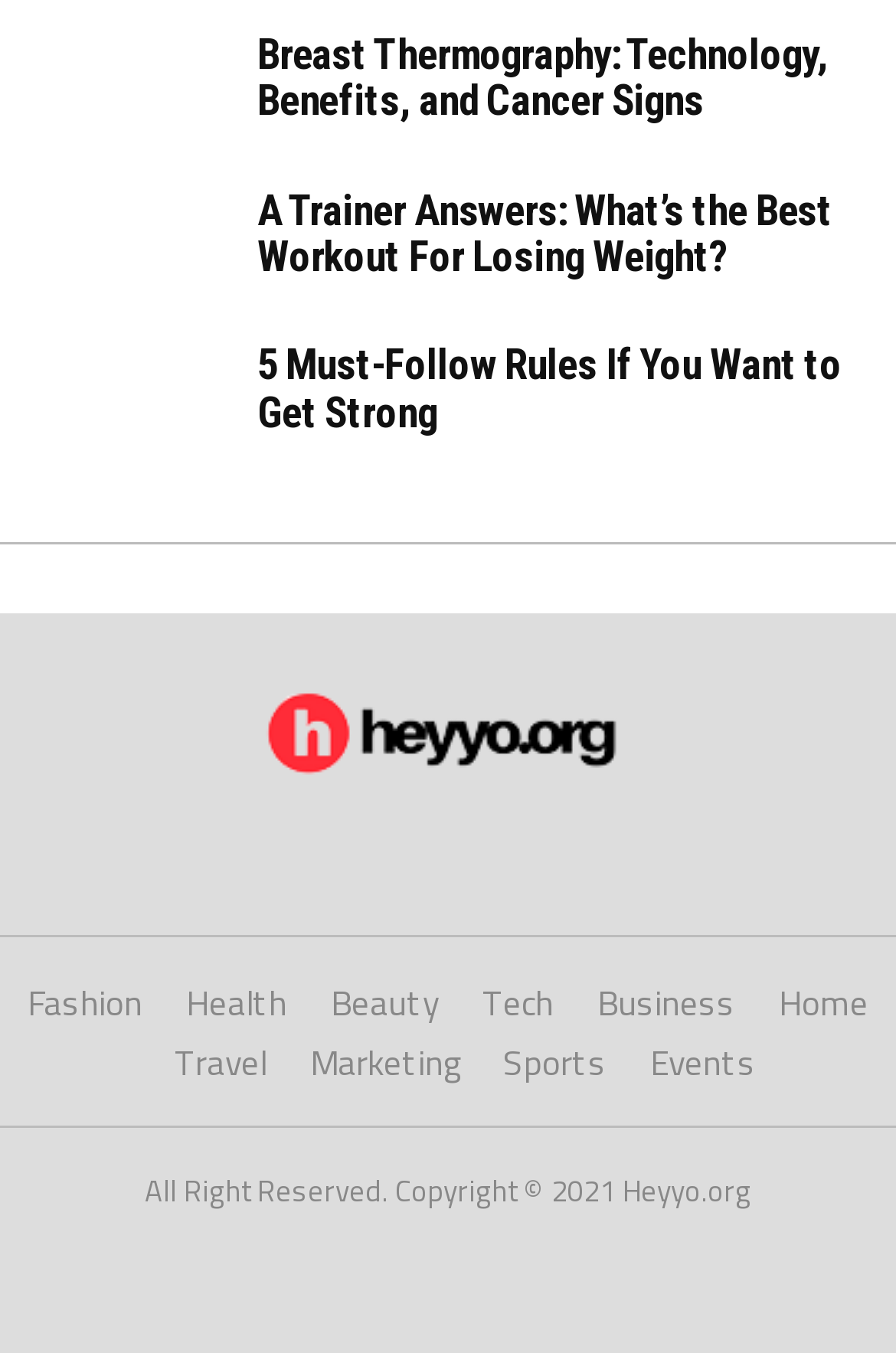What year is the copyright for?
Look at the image and answer the question with a single word or phrase.

2021